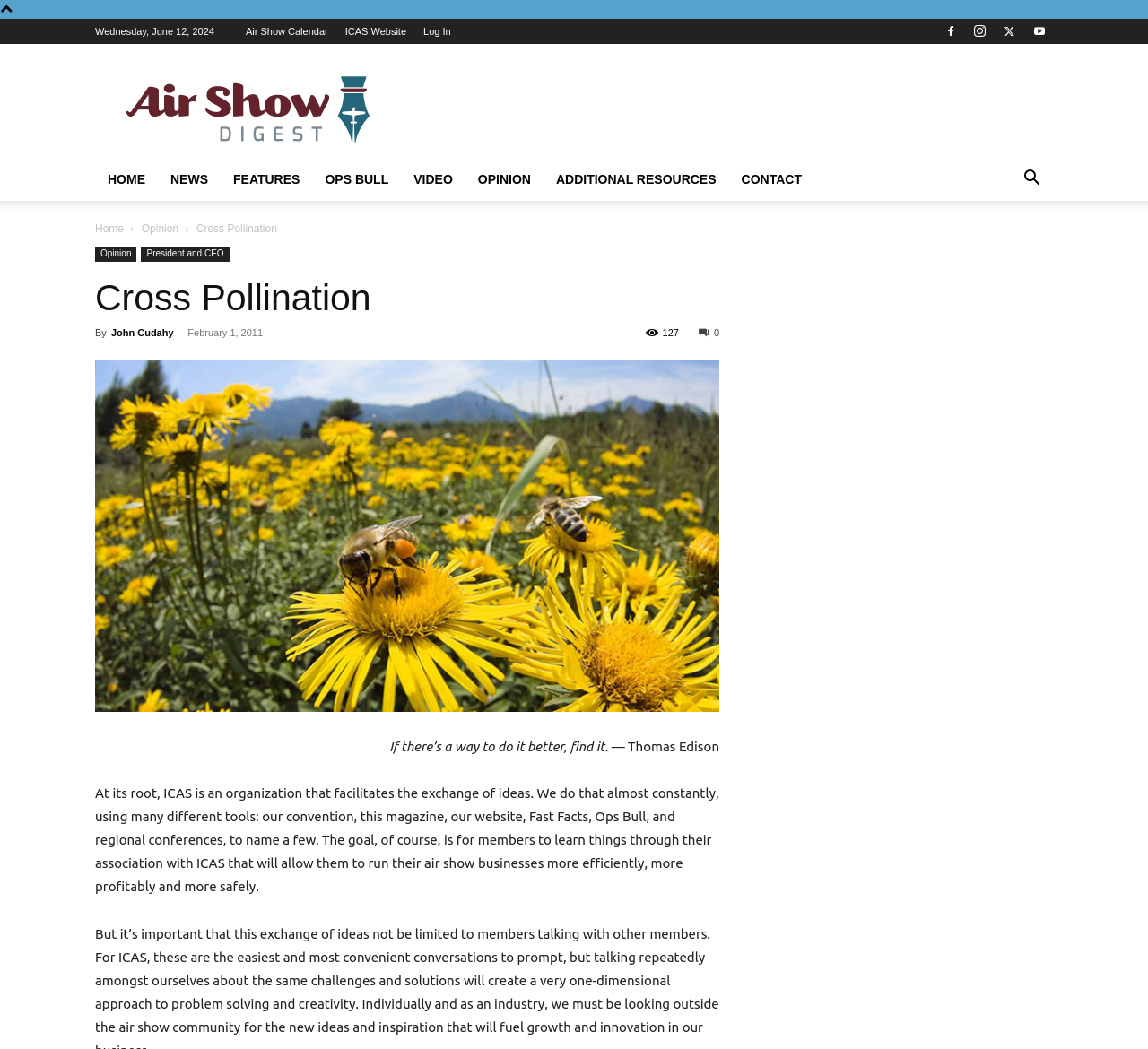Determine the coordinates of the bounding box that should be clicked to complete the instruction: "Log in to the website". The coordinates should be represented by four float numbers between 0 and 1: [left, top, right, bottom].

[0.369, 0.025, 0.393, 0.035]